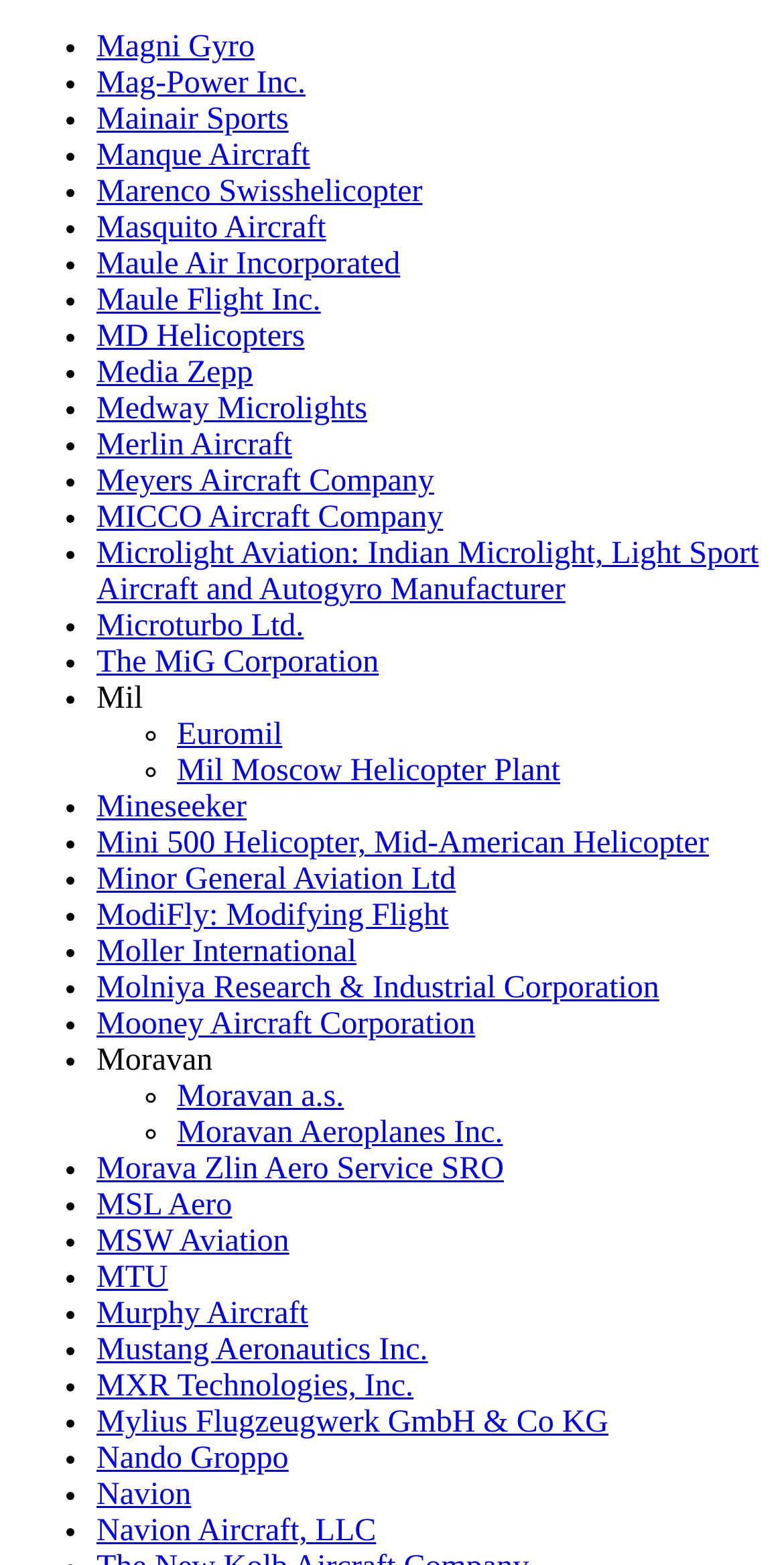Kindly determine the bounding box coordinates for the clickable area to achieve the given instruction: "Visit Marenco Swisshelicopter".

[0.123, 0.112, 0.539, 0.134]